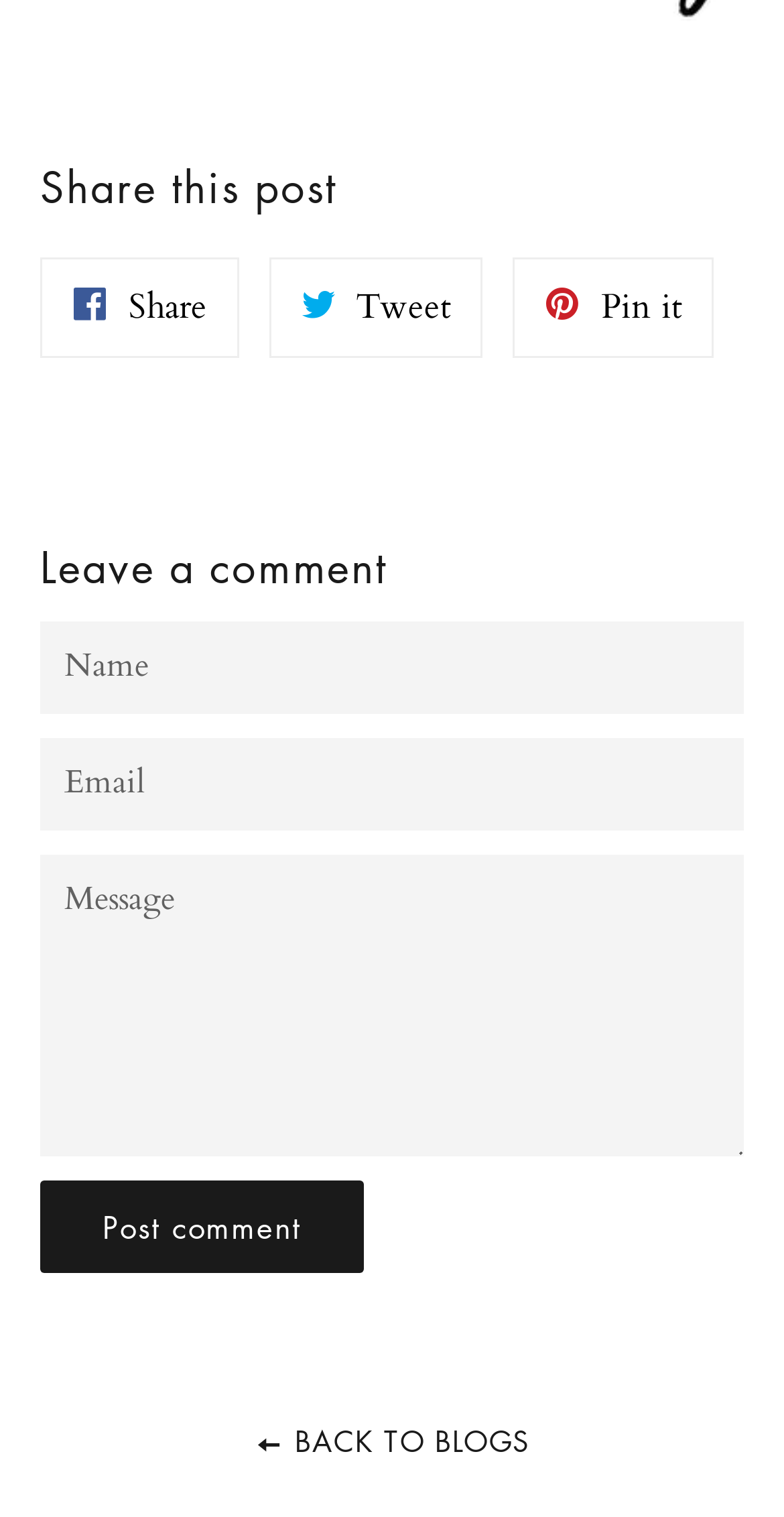What is required to leave a comment?
Give a single word or phrase as your answer by examining the image.

Name, Email, Message